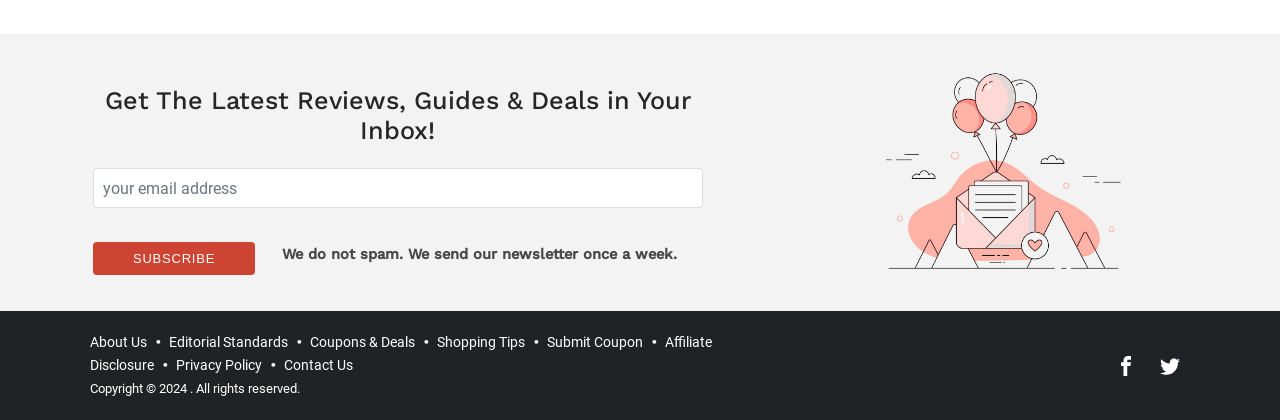Please identify the bounding box coordinates of the area I need to click to accomplish the following instruction: "learn about the editorial standards".

[0.132, 0.794, 0.225, 0.832]